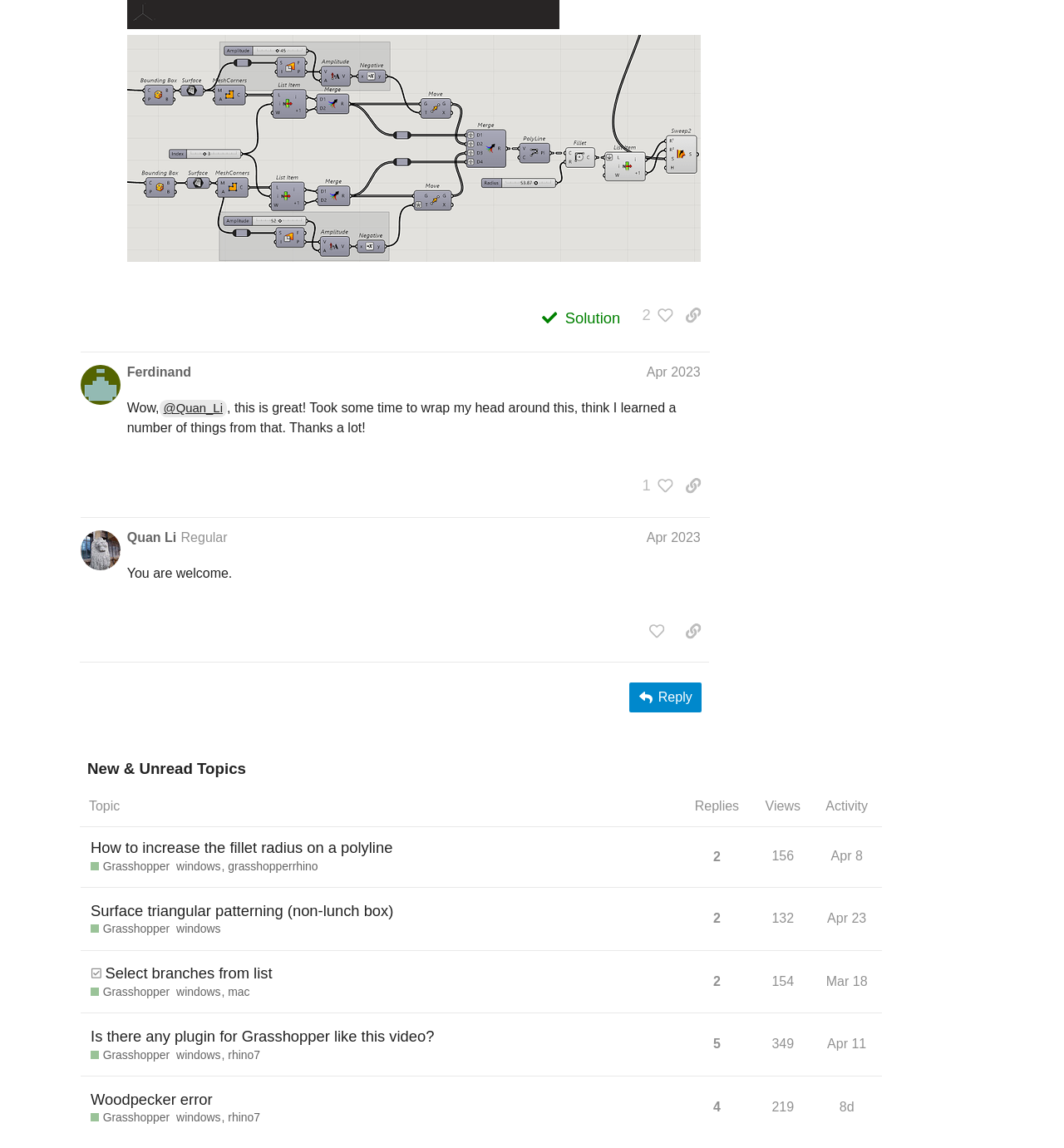Please mark the bounding box coordinates of the area that should be clicked to carry out the instruction: "View the topic 'How to increase the fillet radius on a polyline'".

[0.075, 0.729, 0.643, 0.773]